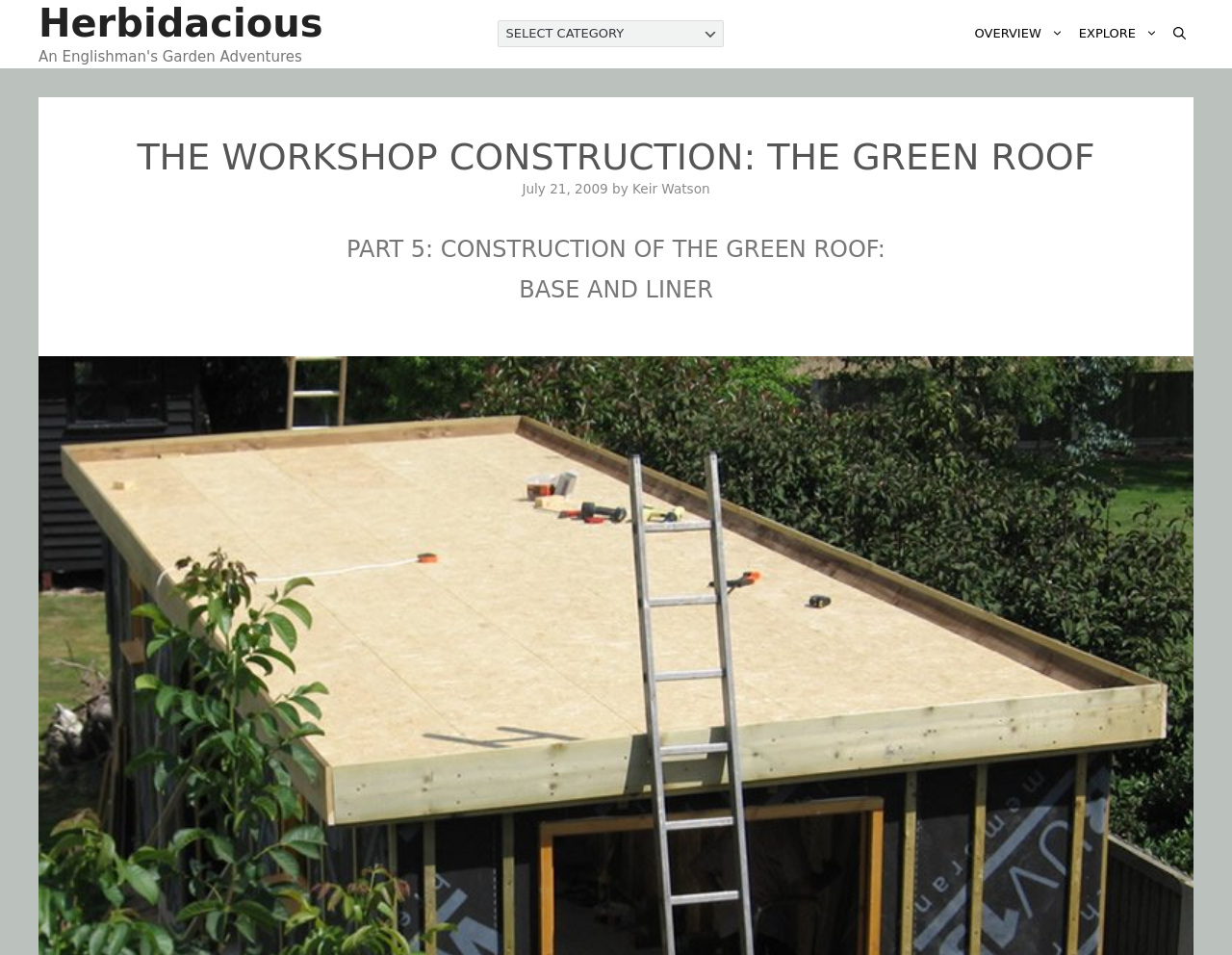Utilize the information from the image to answer the question in detail:
What is the current page about?

The current page is about the construction of a green roof, specifically the base and liner part, as indicated by the text 'PART 5: CONSTRUCTION OF THE GREEN ROOF: BASE AND LINER'.